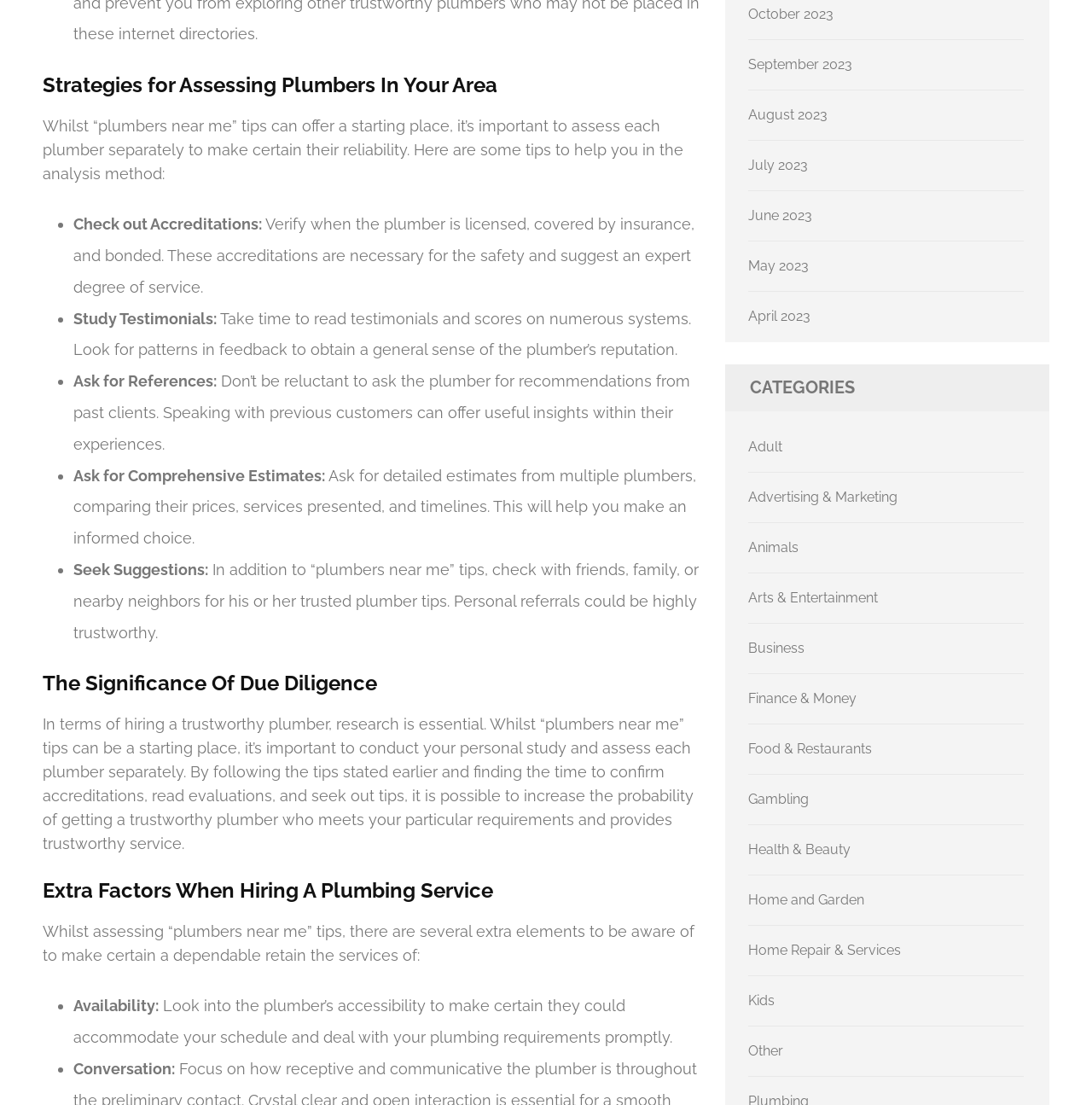Can you specify the bounding box coordinates for the region that should be clicked to fulfill this instruction: "Read about The Significance Of Due Diligence".

[0.039, 0.608, 0.648, 0.63]